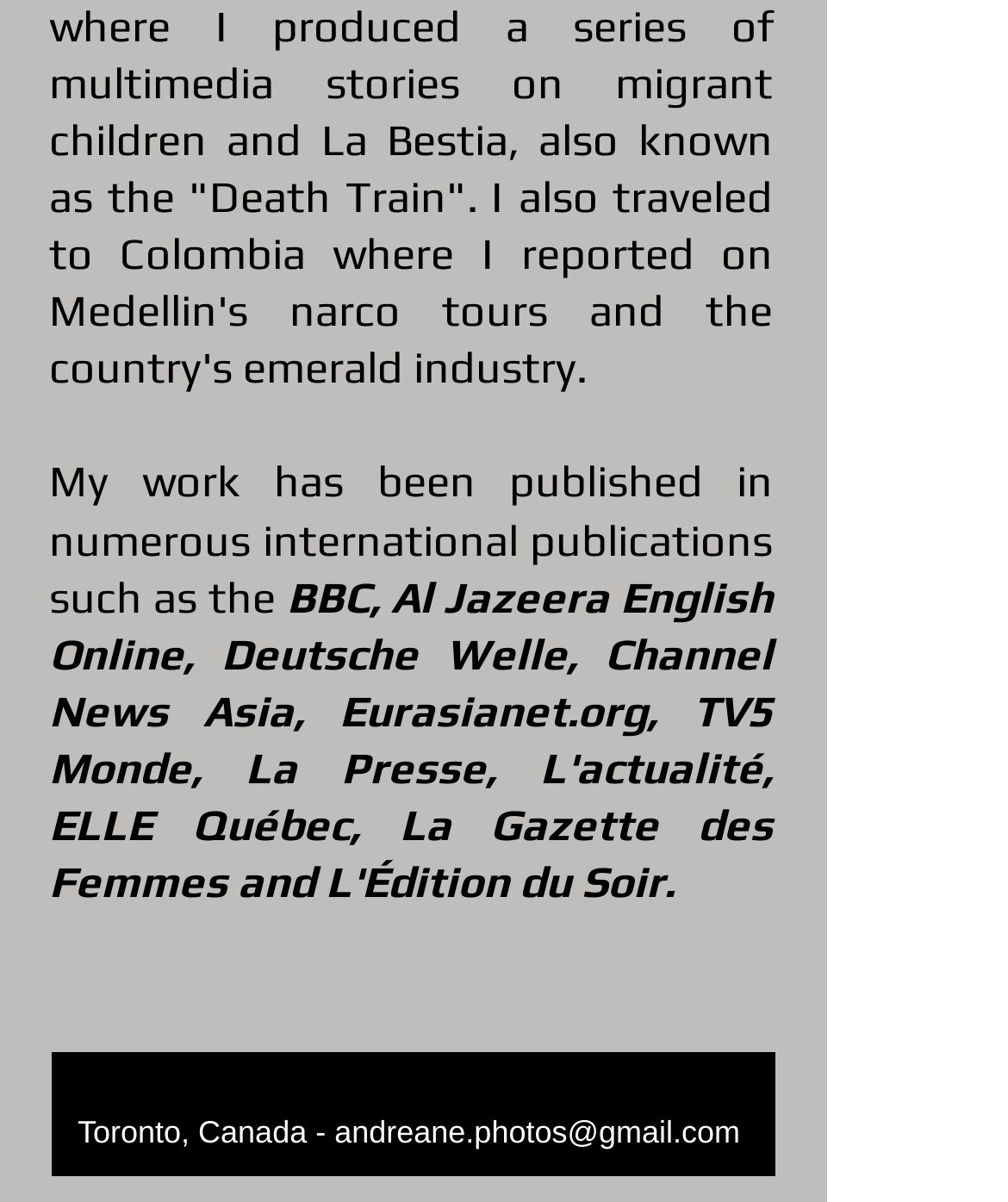Give a concise answer using one word or a phrase to the following question:
What type of publications has the author been published in?

International publications